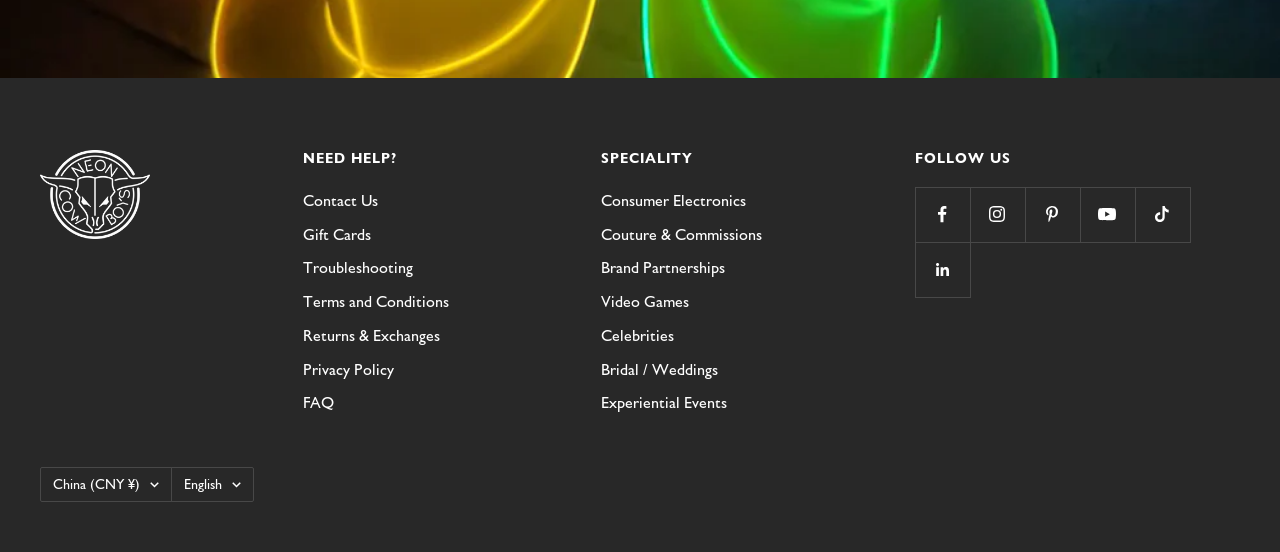What is the default language selected?
Can you provide a detailed and comprehensive answer to the question?

I looked at the button under the 'Language' section and found that the default language selected is 'English'.